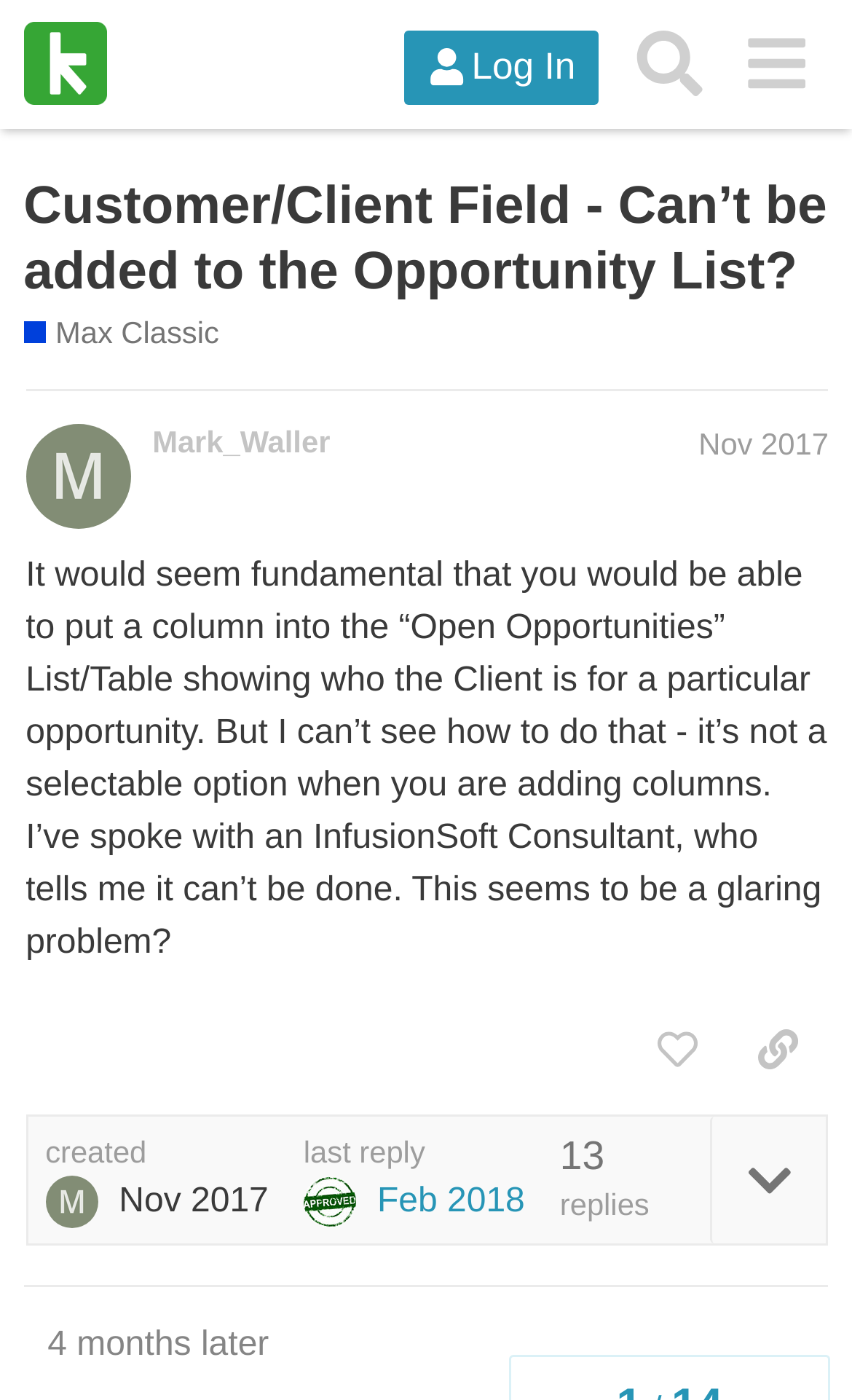Can you locate the main headline on this webpage and provide its text content?

Customer/Client Field - Can’t be added to the Opportunity List?